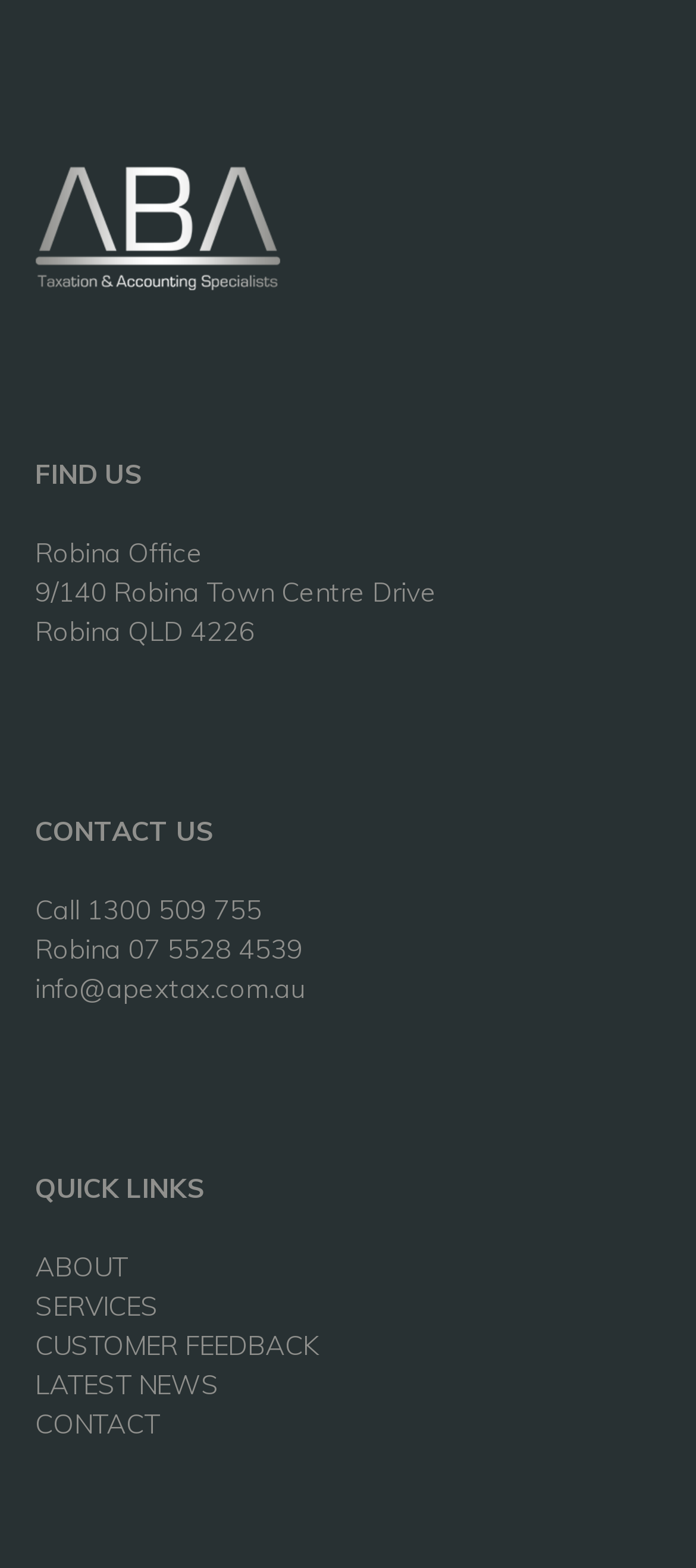Determine the bounding box coordinates for the area that should be clicked to carry out the following instruction: "Send an email".

[0.05, 0.619, 0.437, 0.641]